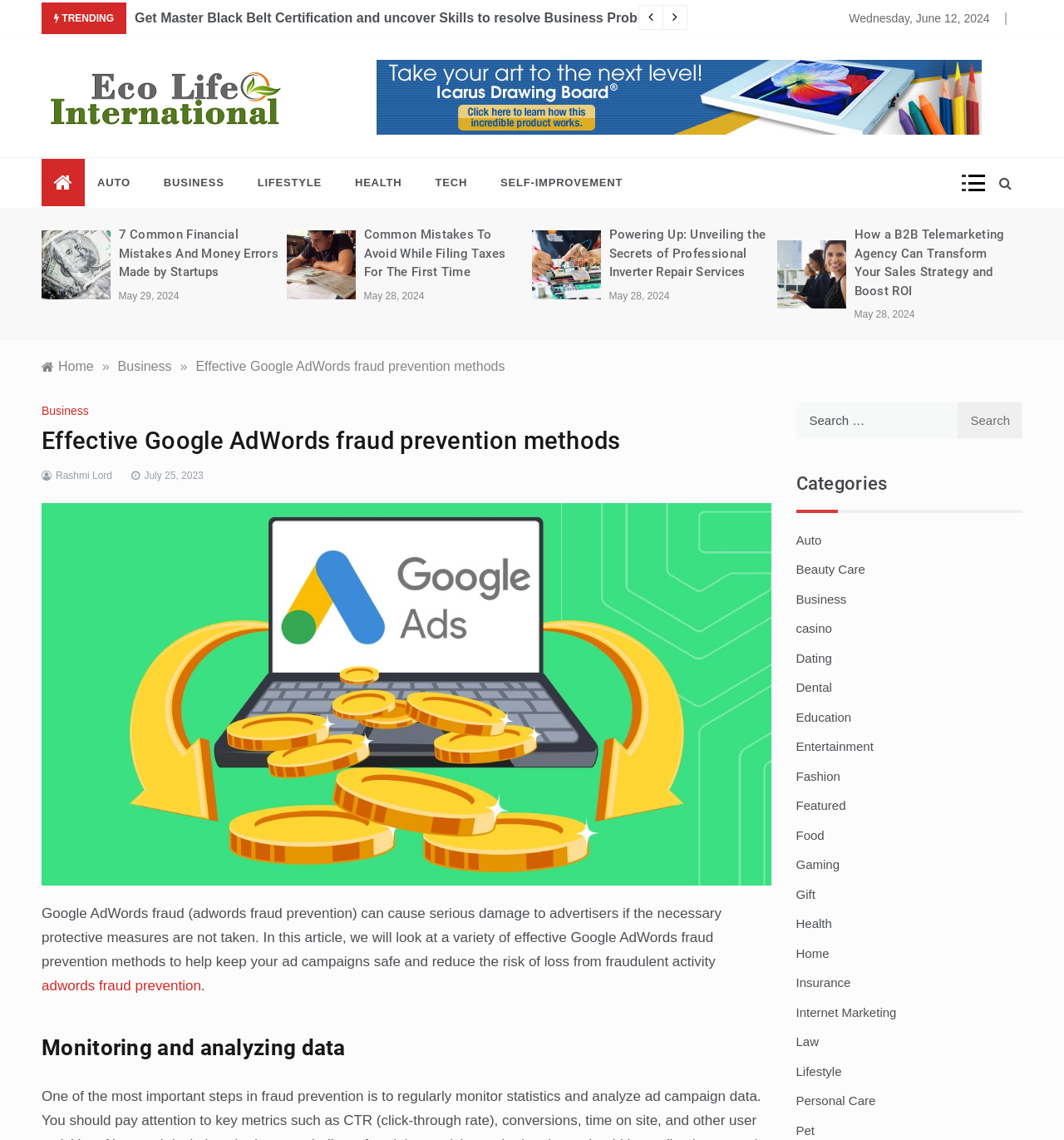What is the date of the article '7 Common Financial Mistakes And Money Errors Made by Startups'?
Using the image as a reference, answer the question with a short word or phrase.

May 29, 2024